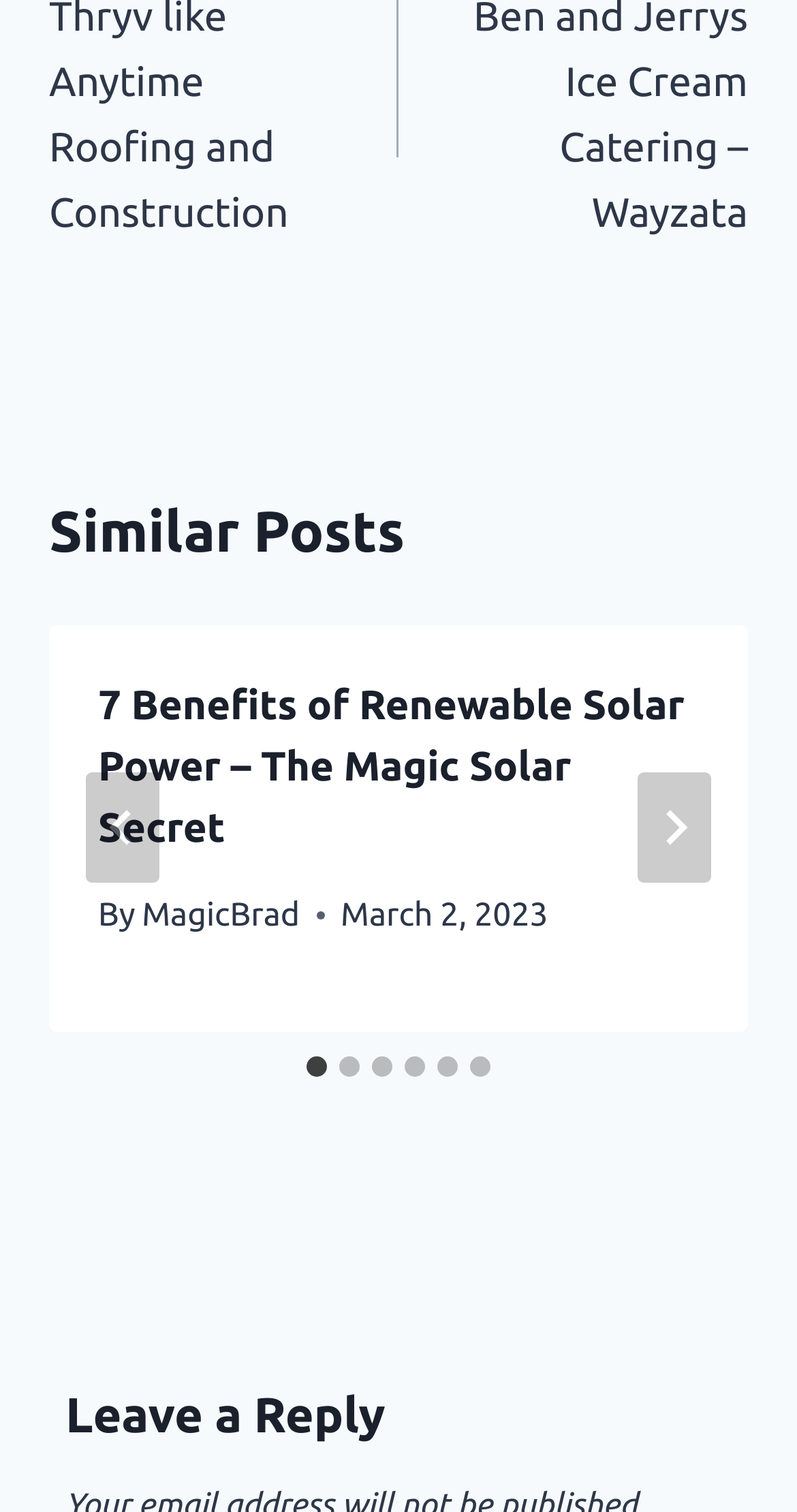Identify the bounding box coordinates for the element that needs to be clicked to fulfill this instruction: "Select slide 2". Provide the coordinates in the format of four float numbers between 0 and 1: [left, top, right, bottom].

[0.426, 0.699, 0.451, 0.712]